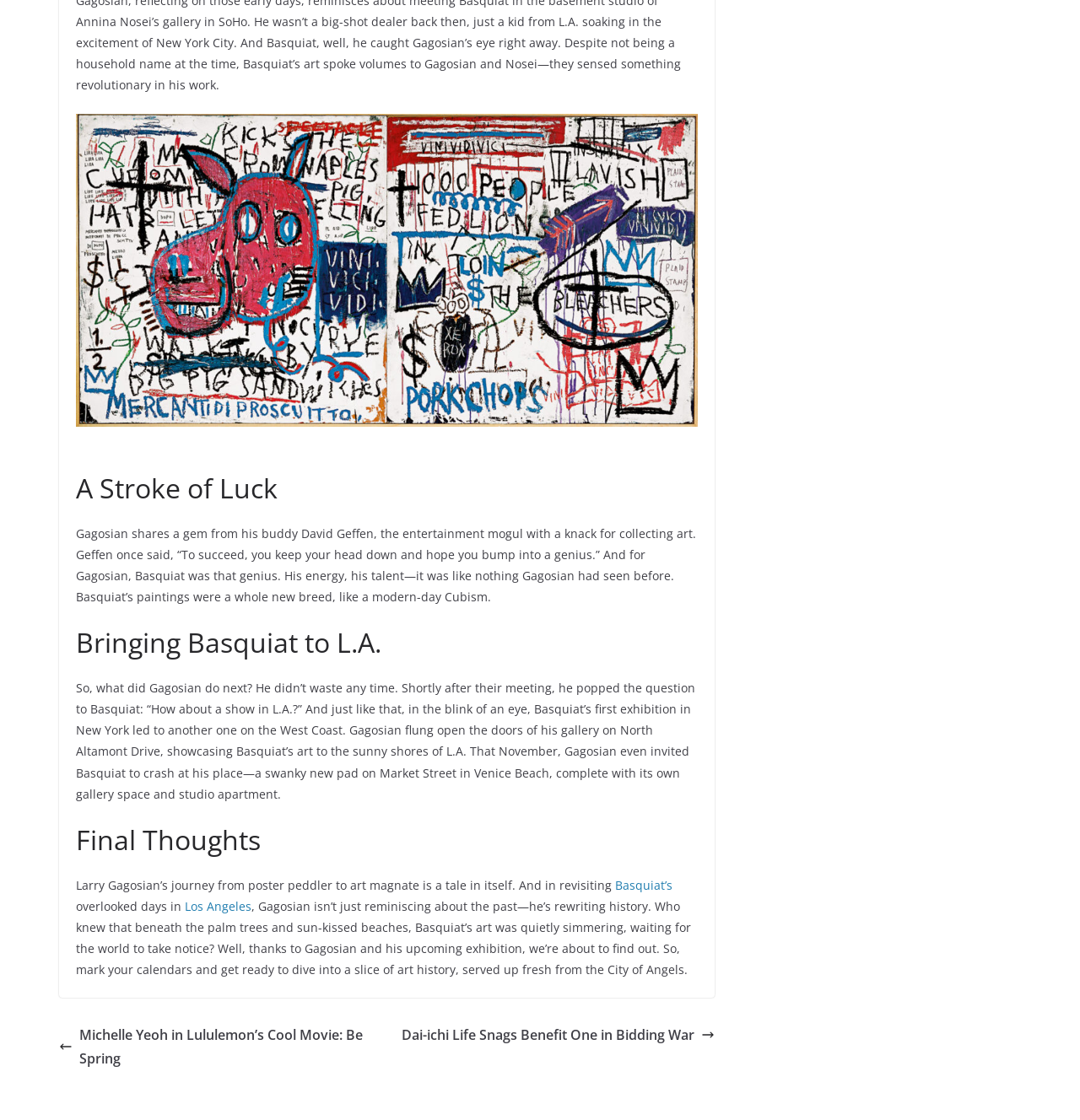Respond to the following query with just one word or a short phrase: 
What is the location of Gagosian's gallery where Basquiat's art was showcased?

North Altamont Drive